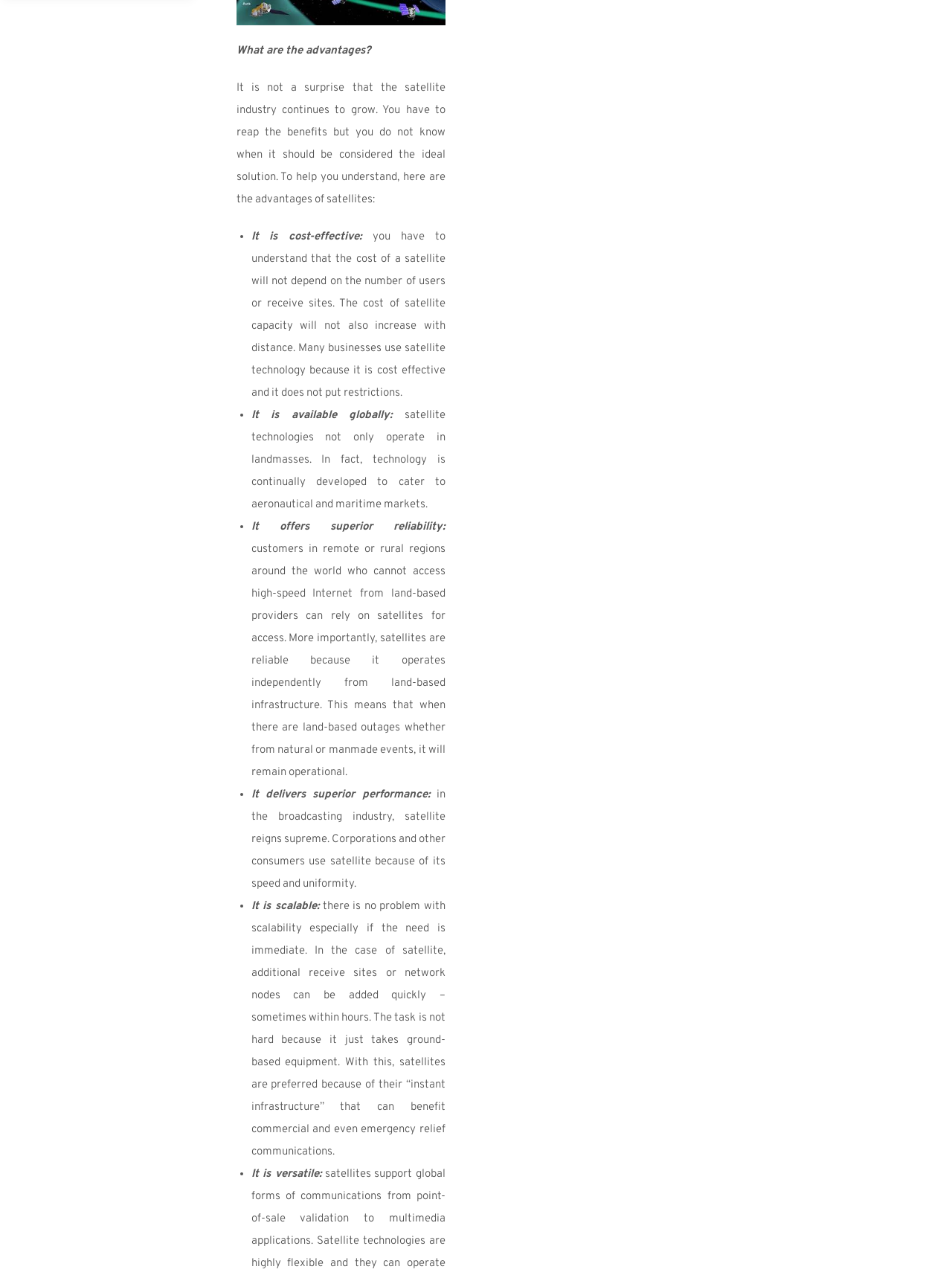Locate the bounding box coordinates of the element you need to click to accomplish the task described by this instruction: "Click on 'Application'".

[0.016, 0.705, 0.086, 0.724]